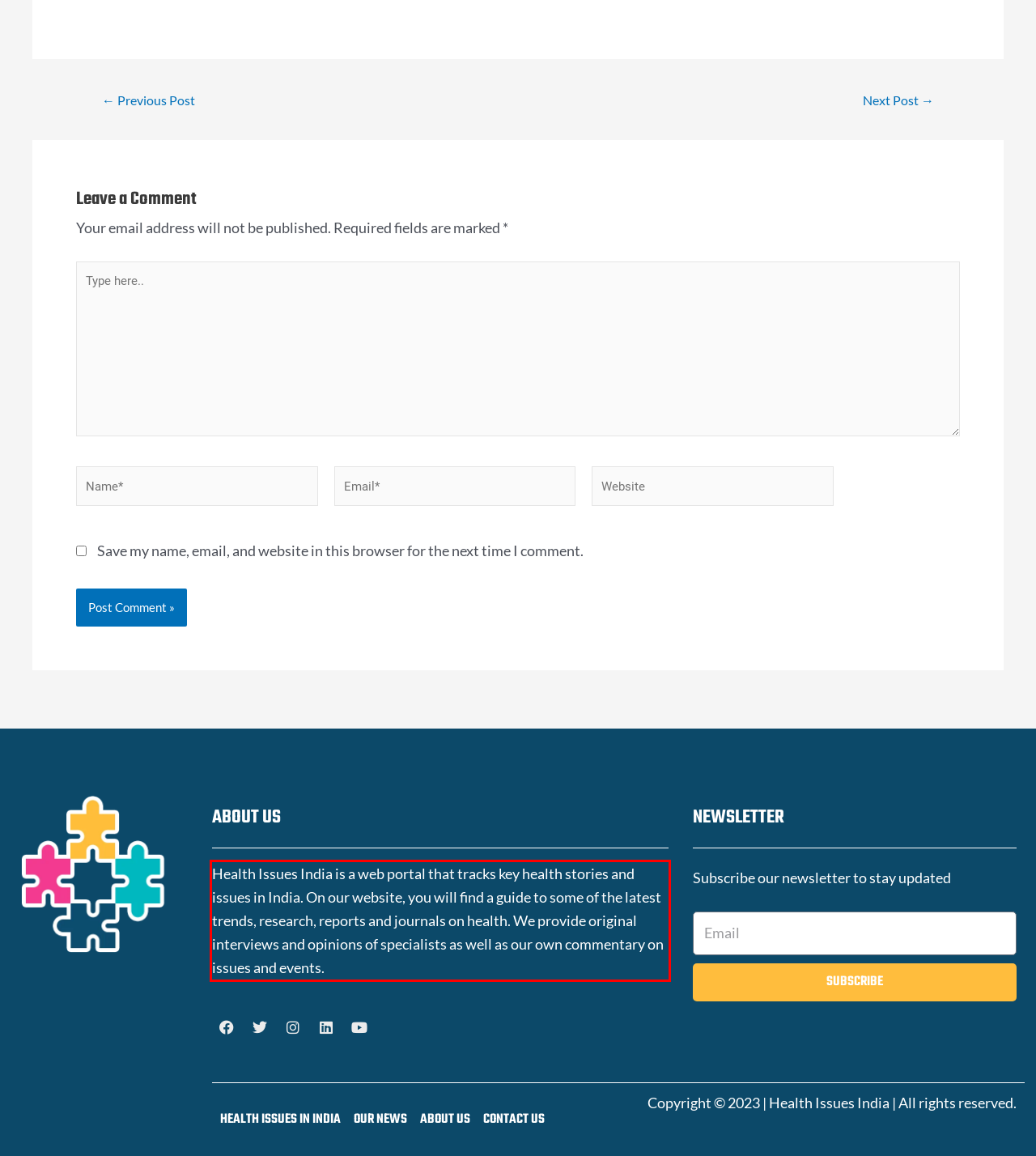Given the screenshot of a webpage, identify the red rectangle bounding box and recognize the text content inside it, generating the extracted text.

Health Issues India is a web portal that tracks key health stories and issues in India. On our website, you will find a guide to some of the latest trends, research, reports and journals on health. We provide original interviews and opinions of specialists as well as our own commentary on issues and events.